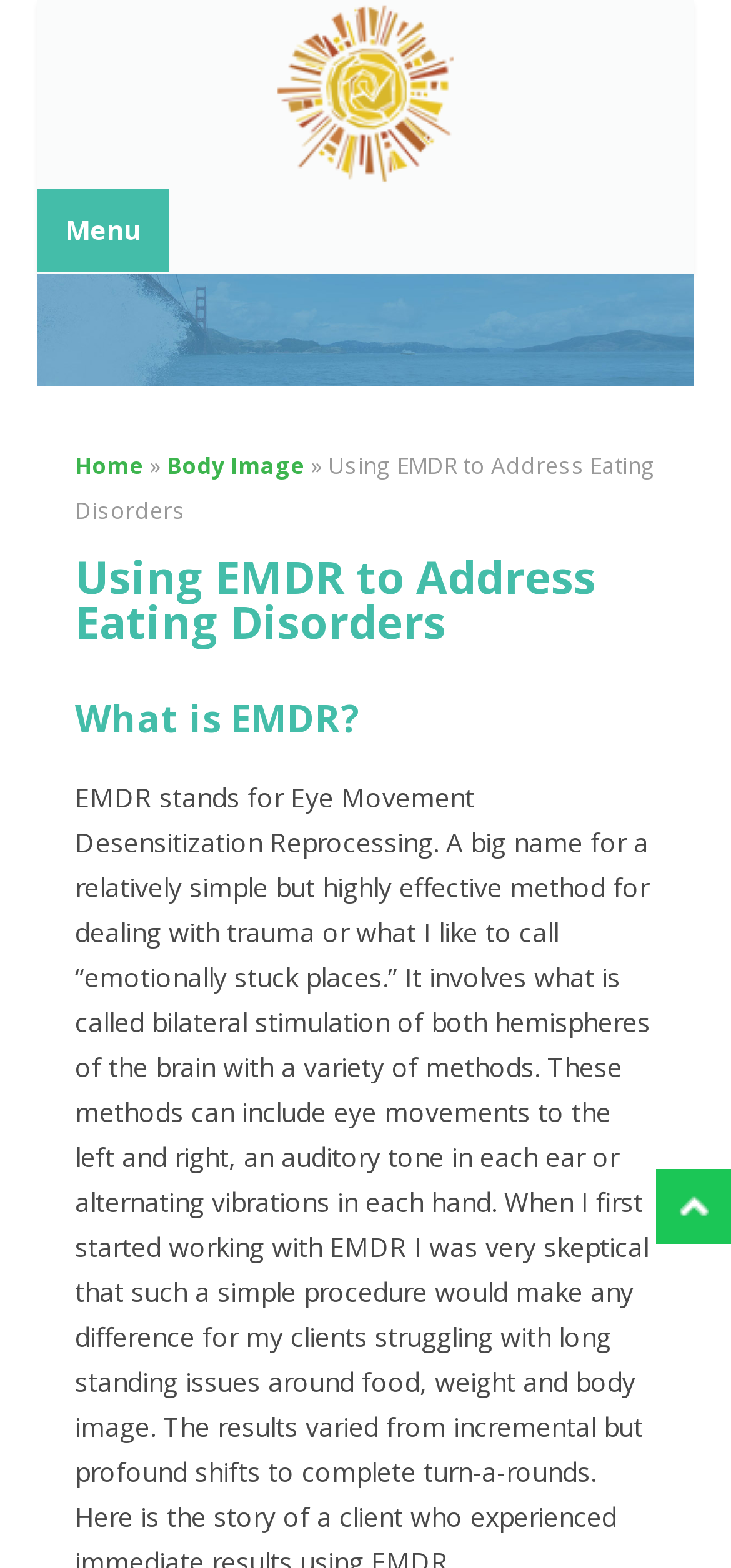Determine the bounding box for the described UI element: "Body Image".

[0.228, 0.287, 0.418, 0.306]